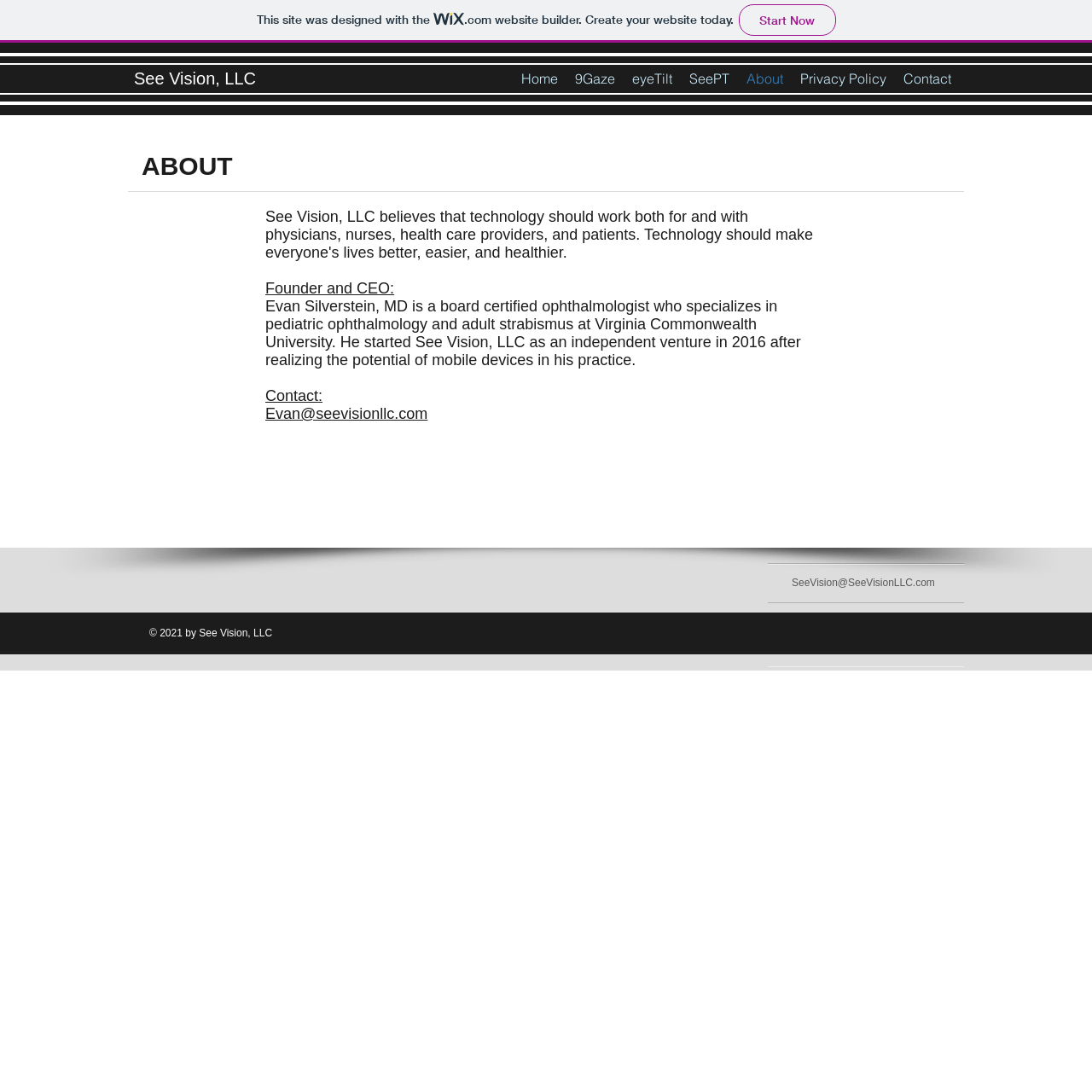Describe all significant elements and features of the webpage.

The webpage is about See Vision, LLC, a company founded by Evan Silverstein, MD, a board-certified ophthalmologist. At the top of the page, there is a link to create a website with Wix.com, accompanied by a small Wix logo. Below this, the company name "See Vision, LLC" is displayed prominently as a heading.

The main content of the page is divided into sections. The first section has a heading "ABOUT" and provides information about the founder and CEO, Evan Silverstein, MD, including his background and the reason he started See Vision, LLC.

Below this section, there is a "Contact" section with an email address, Evan@seevisionllc.com. To the top right of the page, there is a navigation menu with links to different sections of the website, including "Home", "9Gaze", "eyeTilt", "SeePT", "About", "Privacy Policy", and "Contact".

At the bottom of the page, there is a copyright notice "© 2021 by See Vision, LLC" and another email address, SeeVision@SeeVisionLLC.com. Overall, the page has a simple and clean layout, with clear headings and concise text.